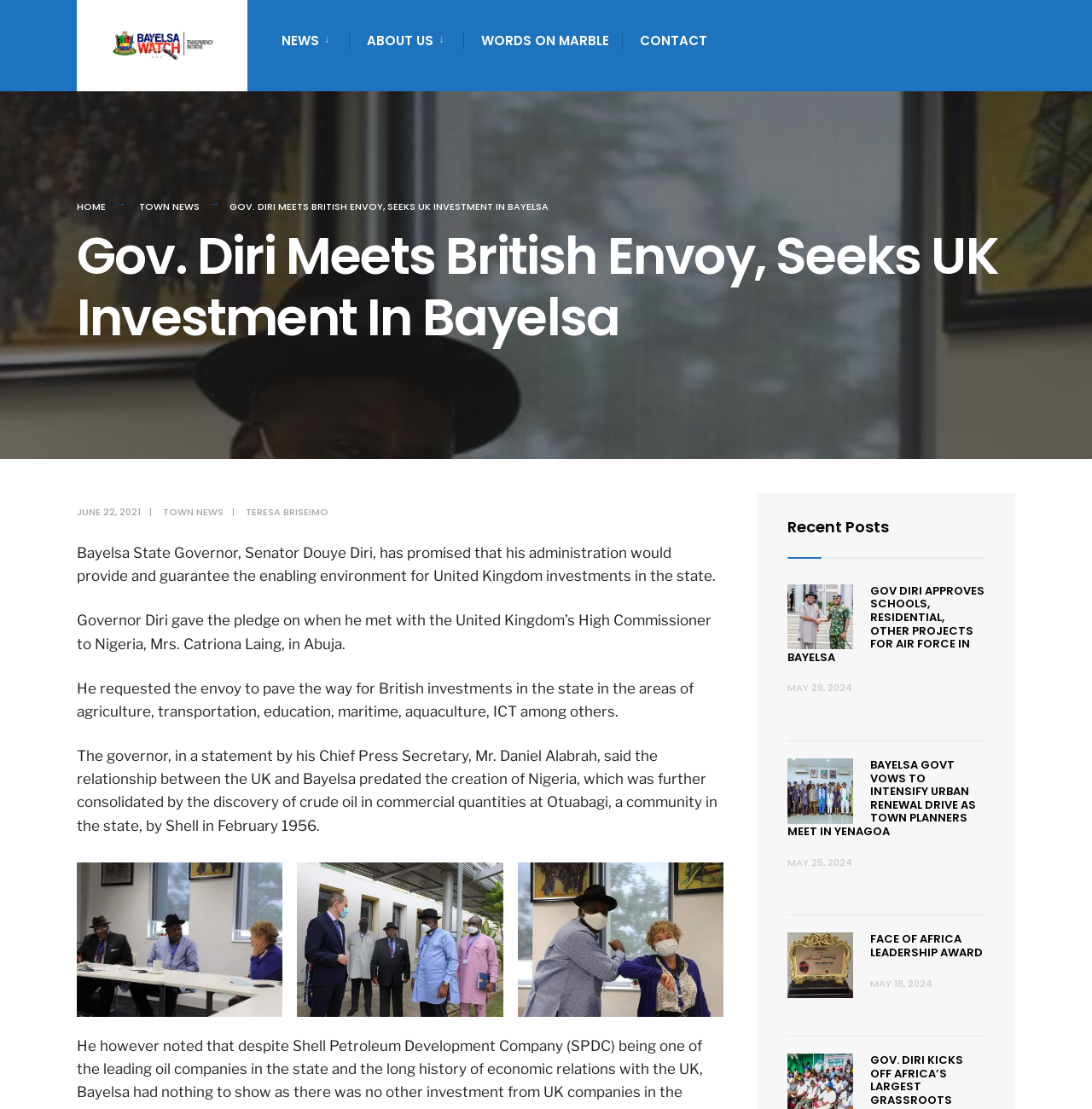Locate the bounding box coordinates of the UI element described by: "News↓ Transparency Briefing". Provide the coordinates as four float numbers between 0 and 1, formatted as [left, top, right, bottom].

[0.258, 0.008, 0.32, 0.06]